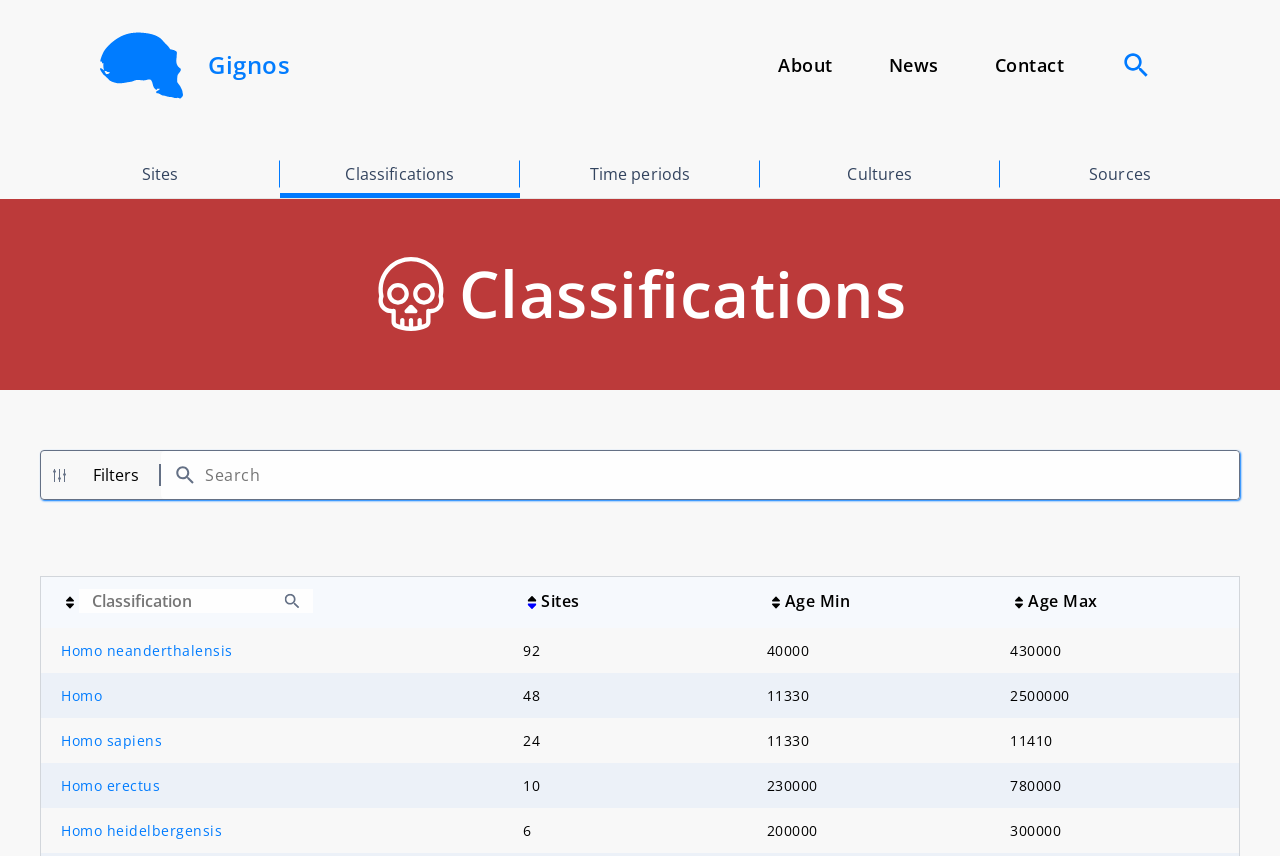Based on the image, please respond to the question with as much detail as possible:
How many classifications are listed on this page?

I found the answer by counting the number of rows in the classification table, which are Homo neanderthalensis, Homo, Homo sapiens, and Homo erectus.